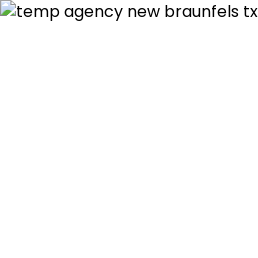Explain the image with as much detail as possible.

The image is associated with the "Temp Agency New Braunfels TX," suggesting a connection to the local employment services provided by Hawkins Personnel Group. It reflects the agency's focus on offering job opportunities within the New Braunfels area, particularly for positions in a local cooler manufacturing facility. The accompanying text highlights a variety of job openings and emphasizes the agency's role as a top recruitment resource in the region, targeting individuals seeking employment in assembly and machine operation roles. Overall, the image and its context underscore the agency's commitment to connecting job seekers with local employment opportunities.